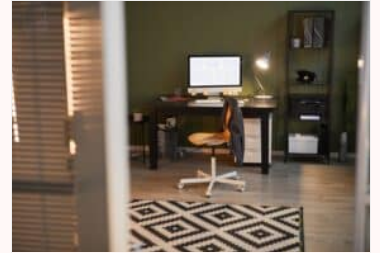What is the pattern on the rug?
Relying on the image, give a concise answer in one word or a brief phrase.

Geometric